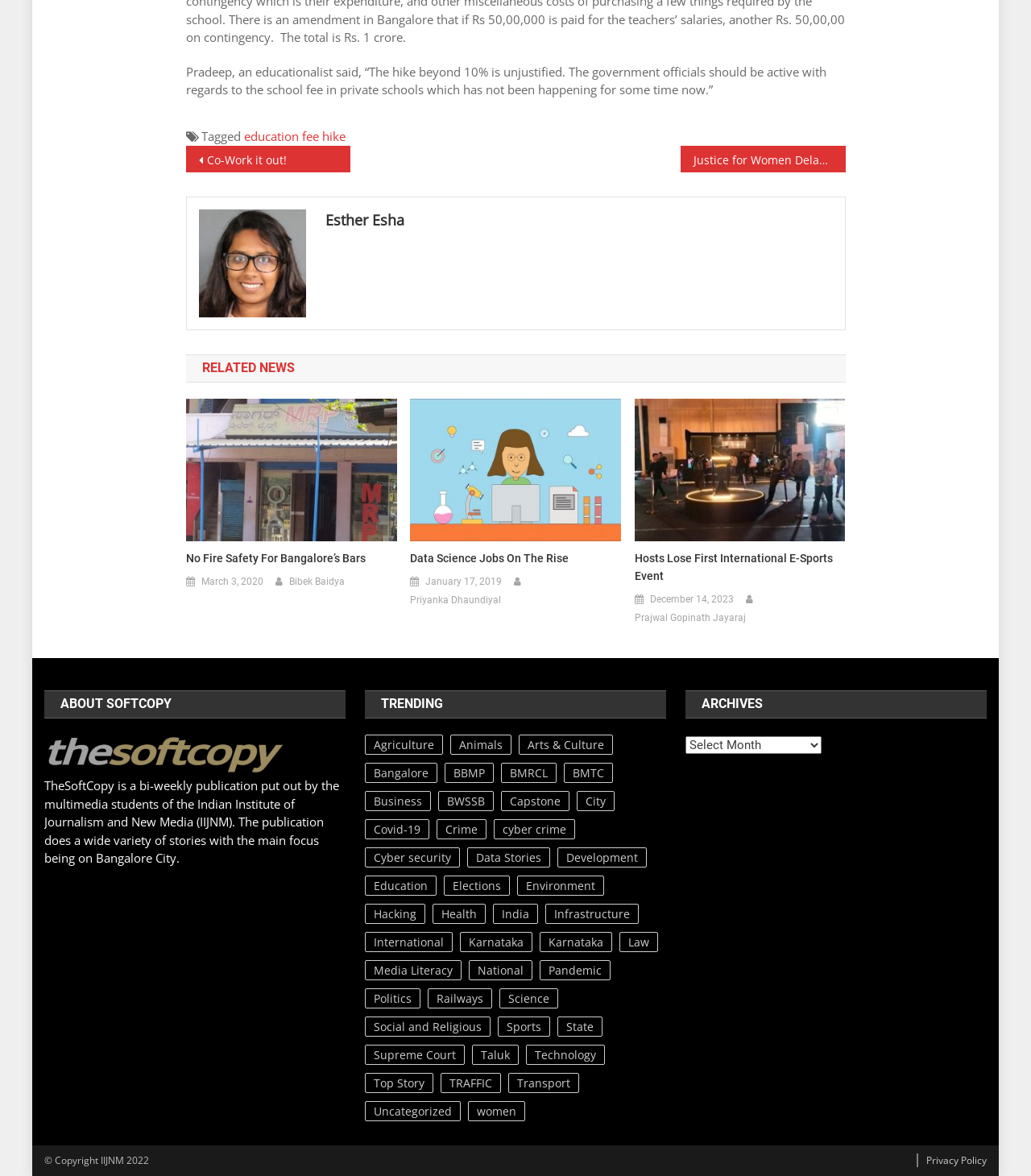Select the bounding box coordinates of the element I need to click to carry out the following instruction: "Click on the link 'Data Science Jobs On The Rise'".

[0.398, 0.467, 0.602, 0.482]